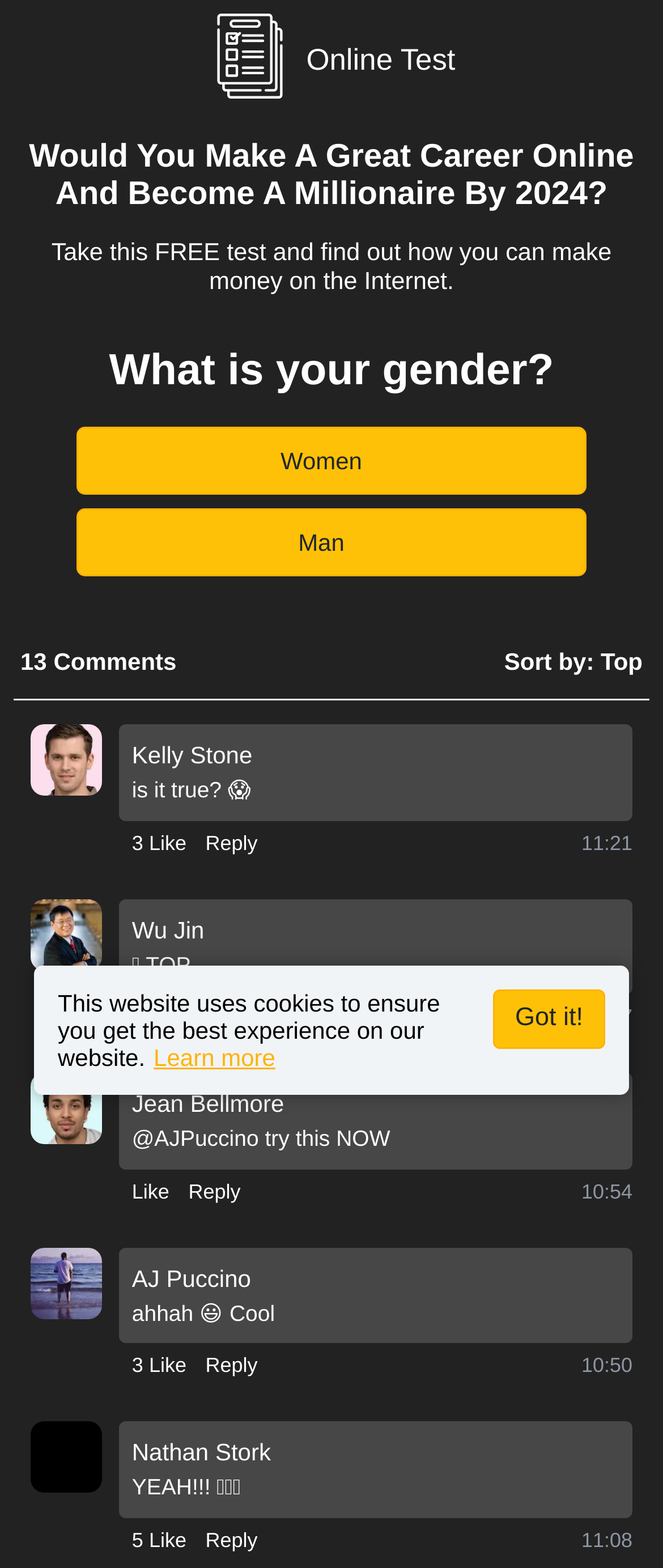What is the topic of the survey?
Please ensure your answer to the question is detailed and covers all necessary aspects.

I inferred the topic of the survey by reading the headings and static text elements on the webpage. The headings mention 'Career Online' and 'Make A Great Career Online', which suggests that the survey is about career development online.